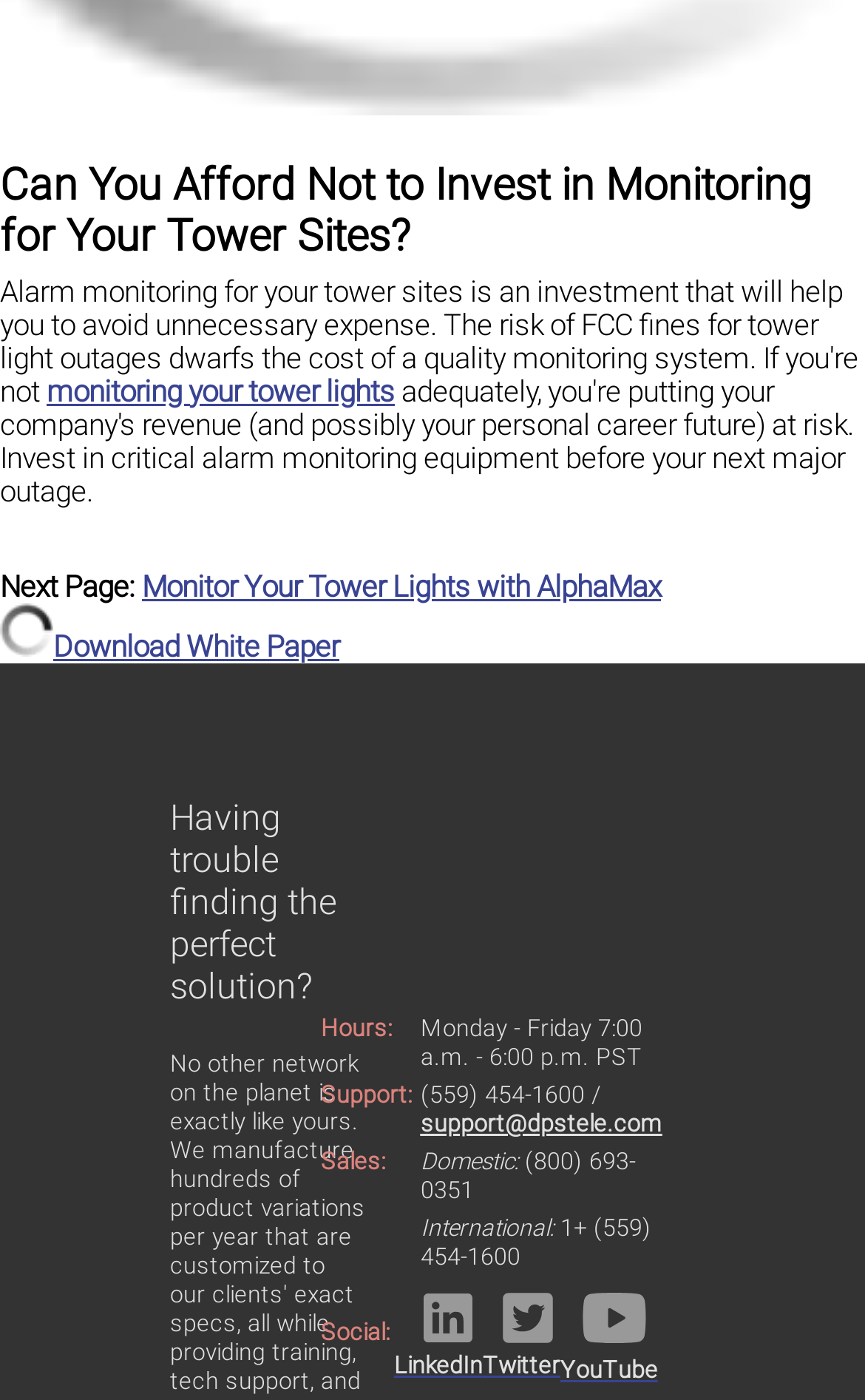What is the topic of the main heading?
Can you provide an in-depth and detailed response to the question?

The main heading 'Can You Afford Not to Invest in Monitoring for Your Tower Sites?' suggests that the topic is related to monitoring tower sites, and the importance of investing in it.